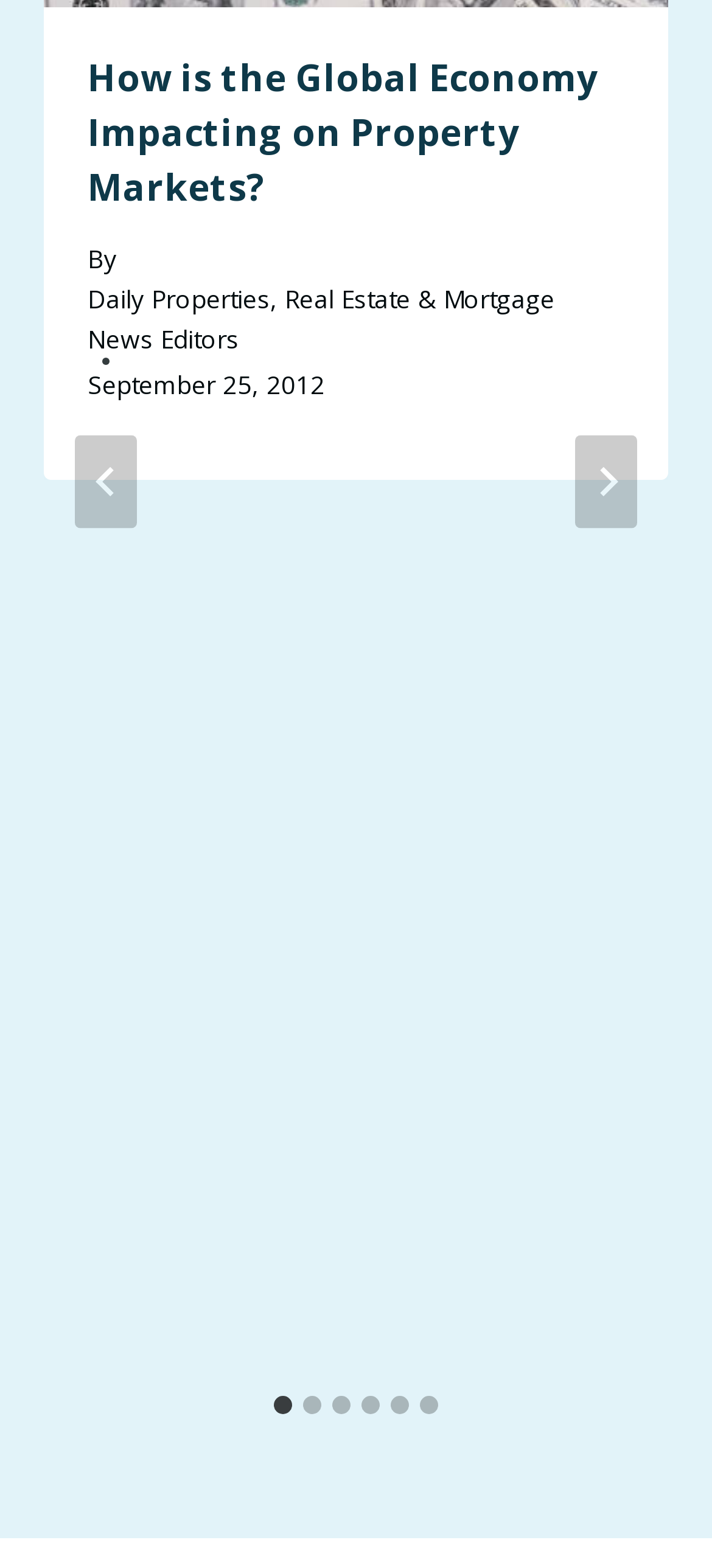Provide the bounding box for the UI element matching this description: "aria-label="Next"".

[0.808, 0.278, 0.895, 0.337]